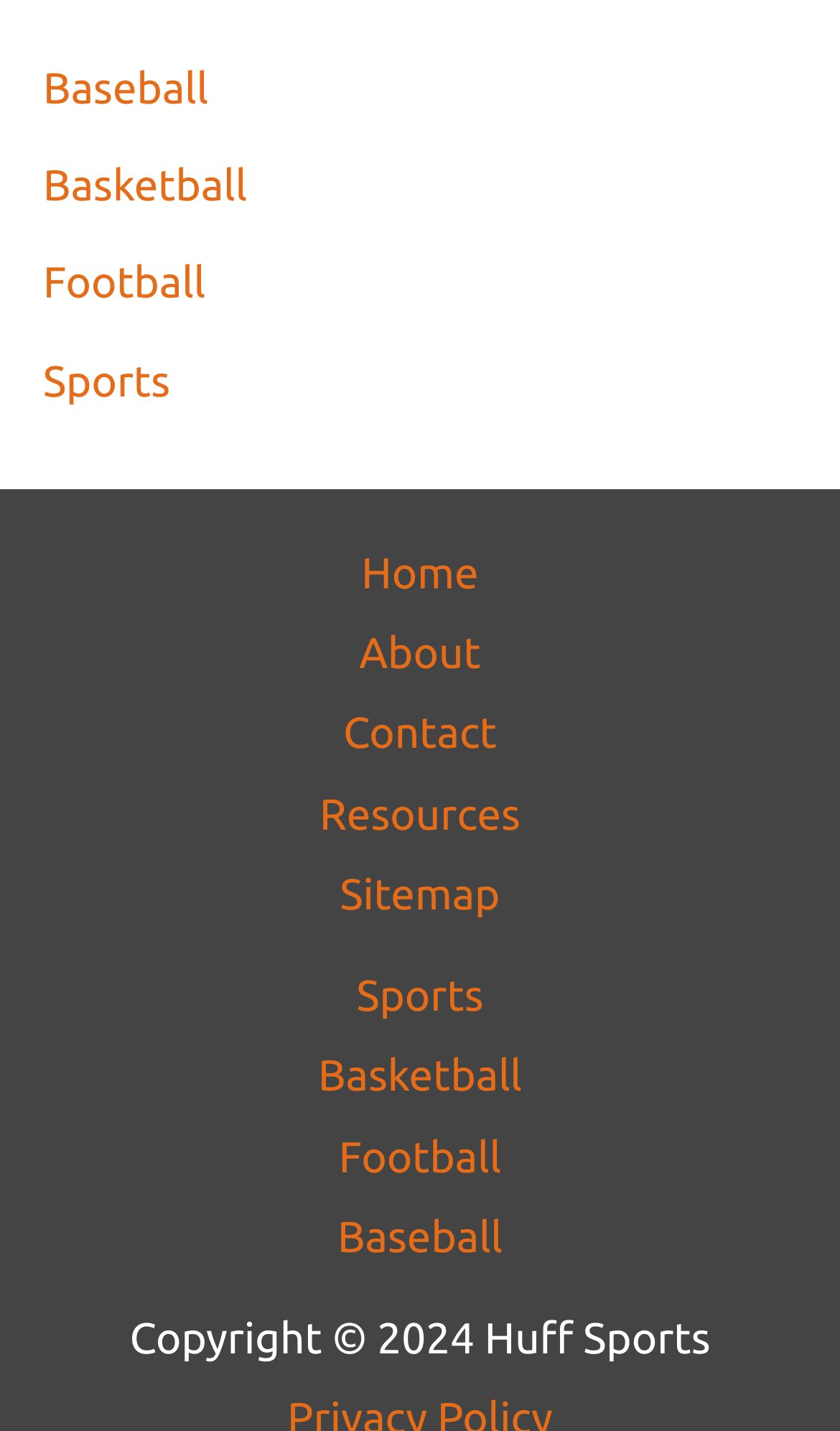Specify the bounding box coordinates for the region that must be clicked to perform the given instruction: "click on Basketball".

[0.051, 0.112, 0.294, 0.146]